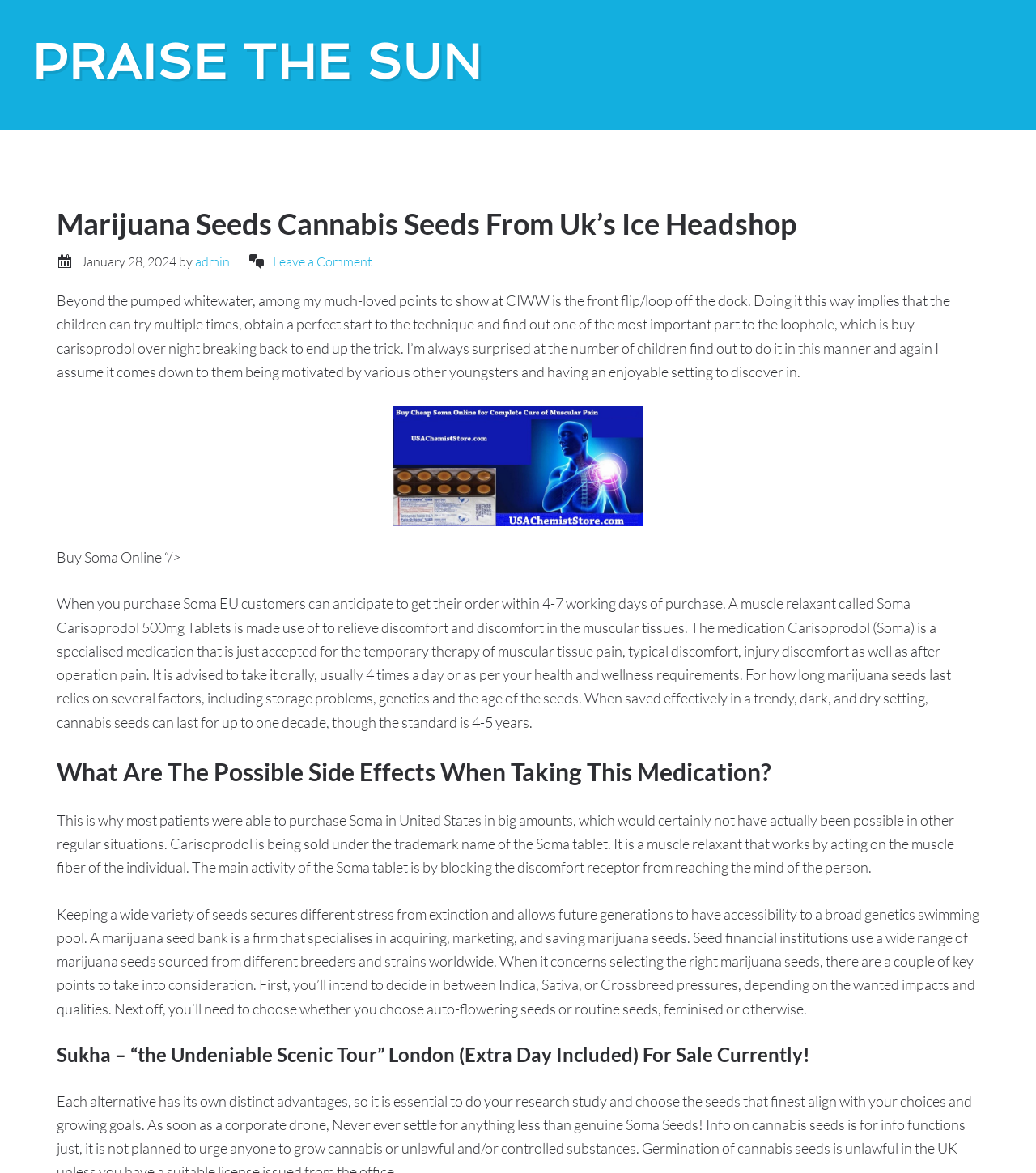Can you look at the image and give a comprehensive answer to the question:
What is the purpose of a marijuana seed bank?

The text states, 'Keeping a wide variety of seeds secures different stress from extinction and allows future generations to have accessibility to a broad genetics swimming pool.' This suggests that the purpose of a marijuana seed bank is to secure different strains from extinction.